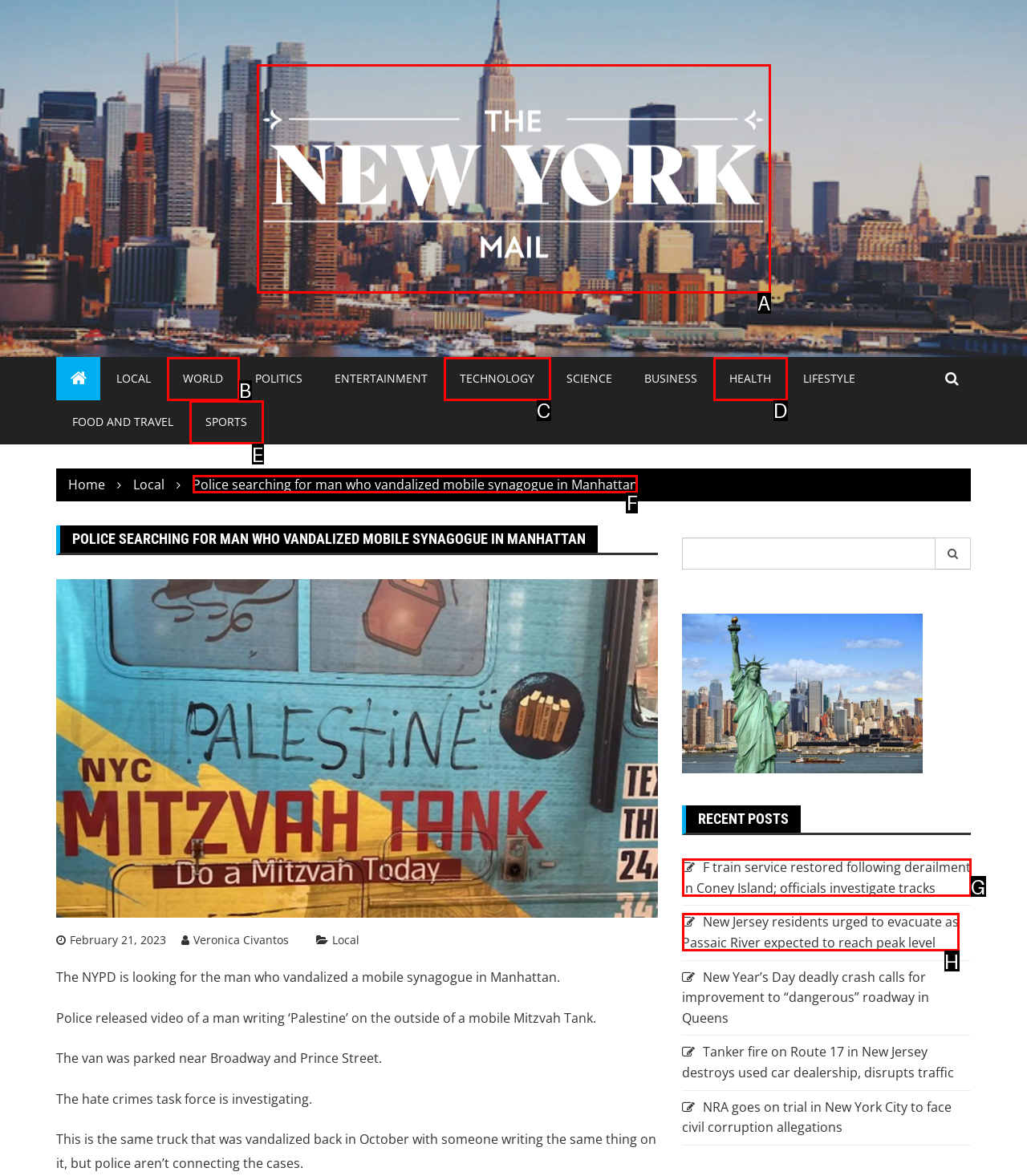Show which HTML element I need to click to perform this task: Read the 'POLICE SEARCHING FOR MAN WHO VANDALIZED MOBILE SYNAGOGUE IN MANHATTAN' article Answer with the letter of the correct choice.

F